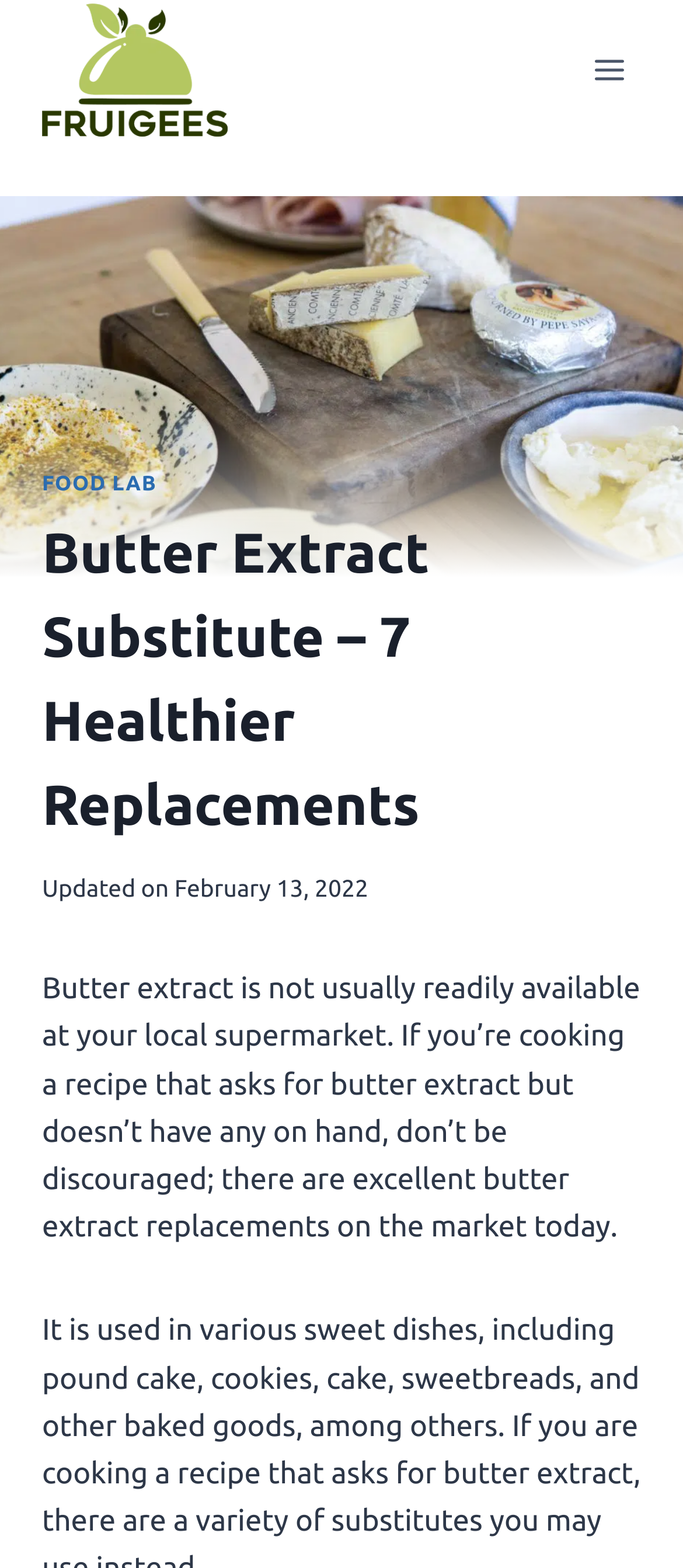Please find the bounding box for the UI element described by: "Toggle Menu".

[0.844, 0.027, 0.938, 0.062]